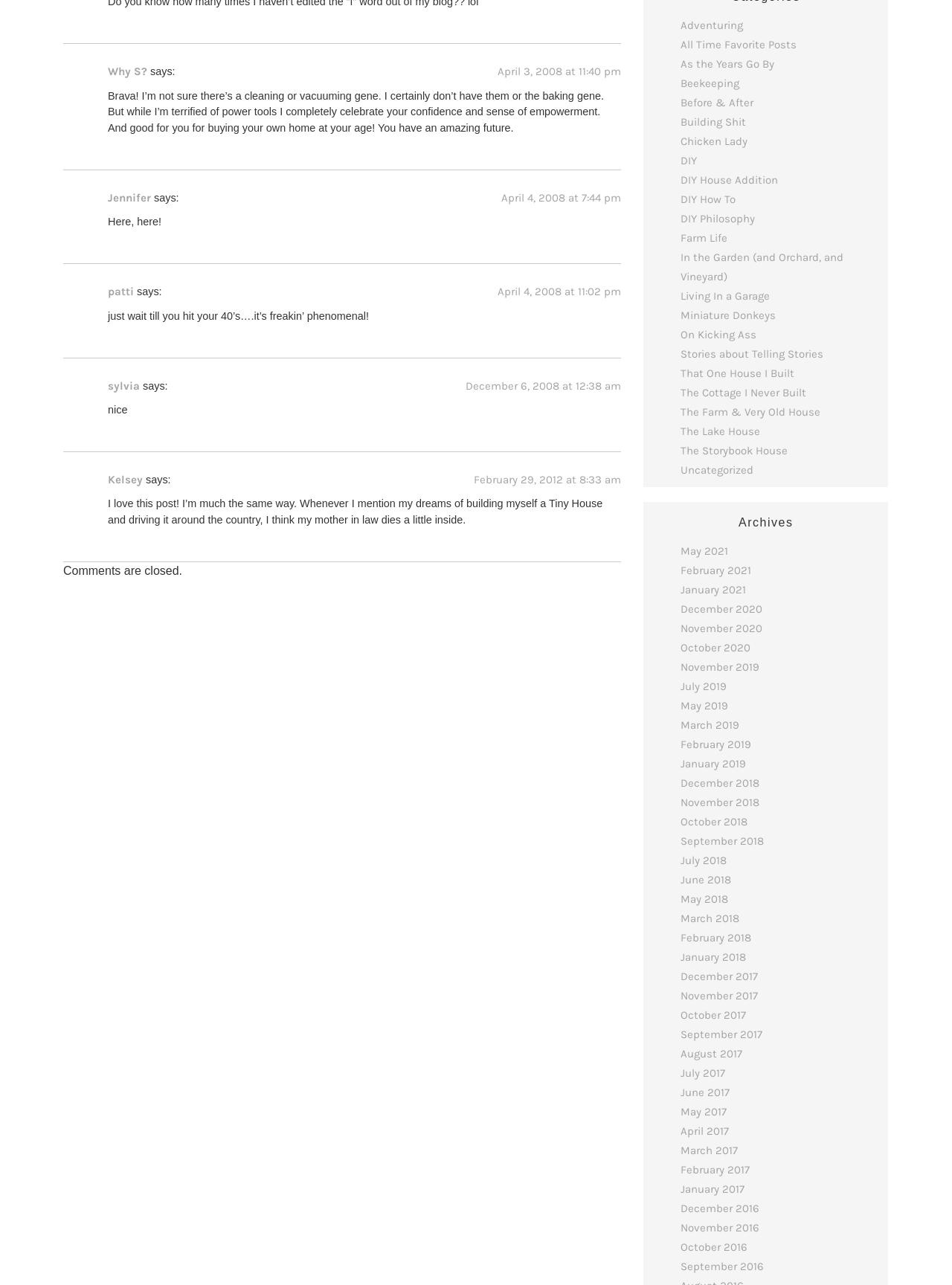Respond to the question below with a single word or phrase:
What is the topic of the blog post?

Building confidence